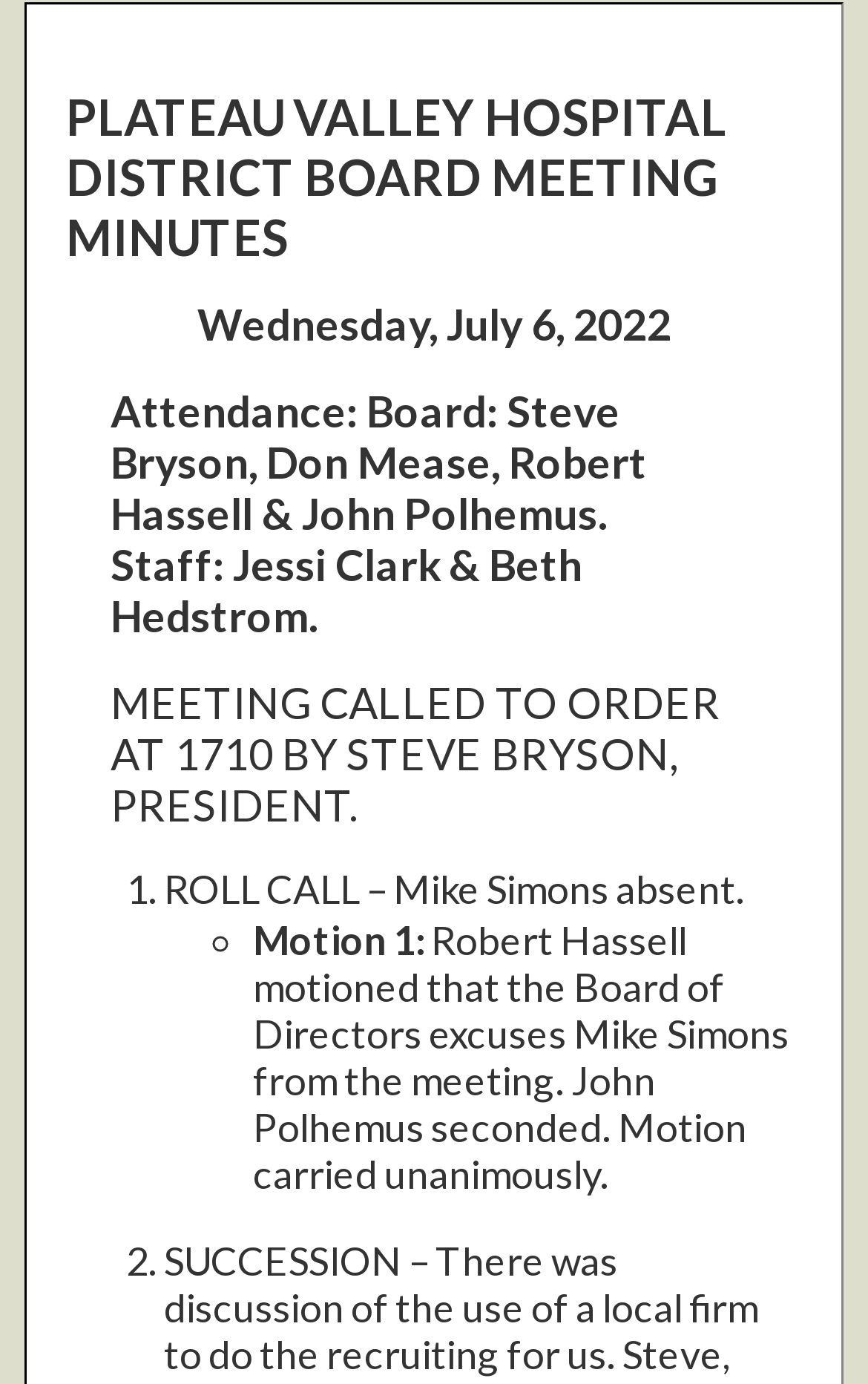Identify and extract the heading text of the webpage.

PLATEAU VALLEY HOSPITAL DISTRICT BOARD MEETING MINUTES